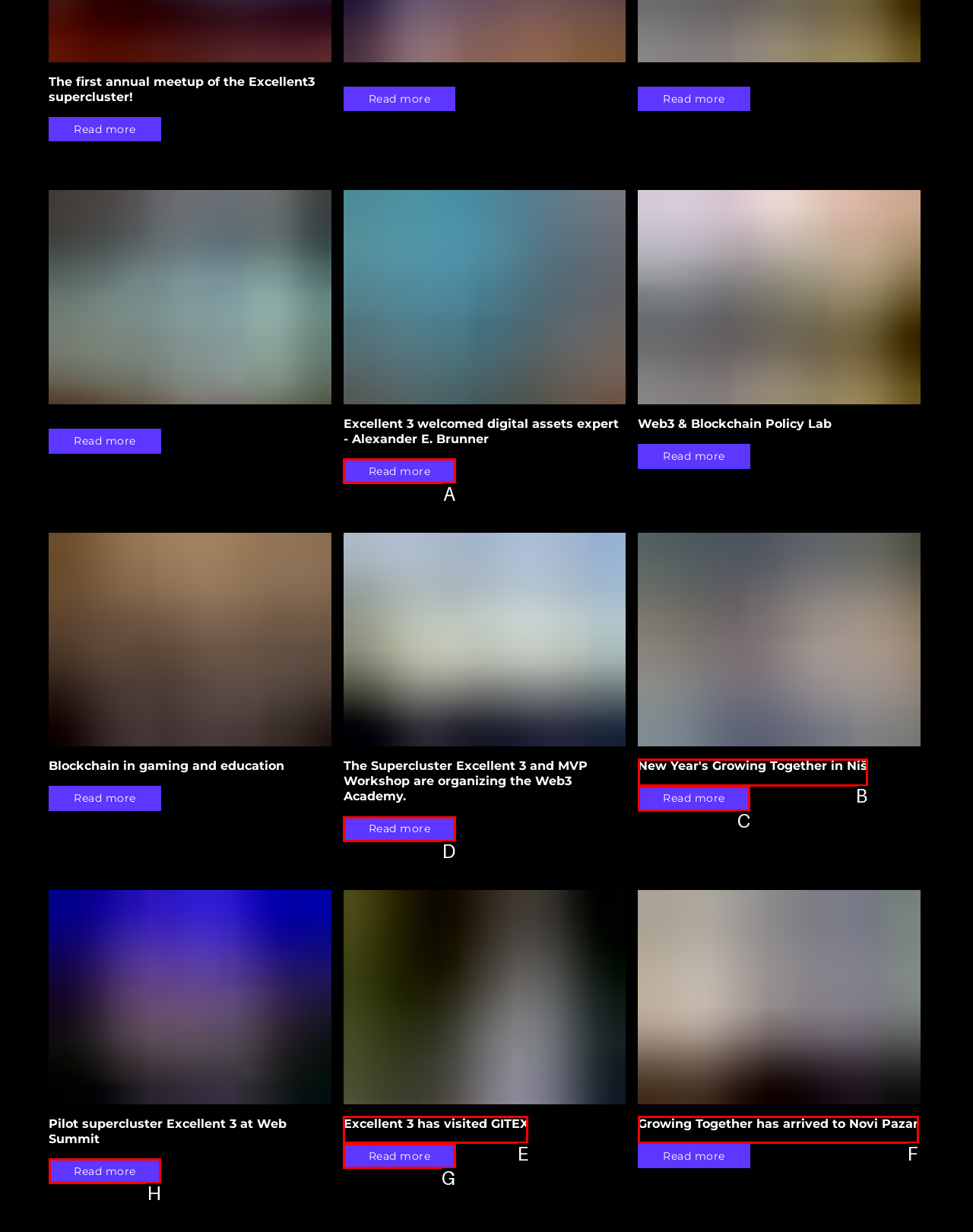Tell me which one HTML element best matches the description: Read more
Answer with the option's letter from the given choices directly.

G